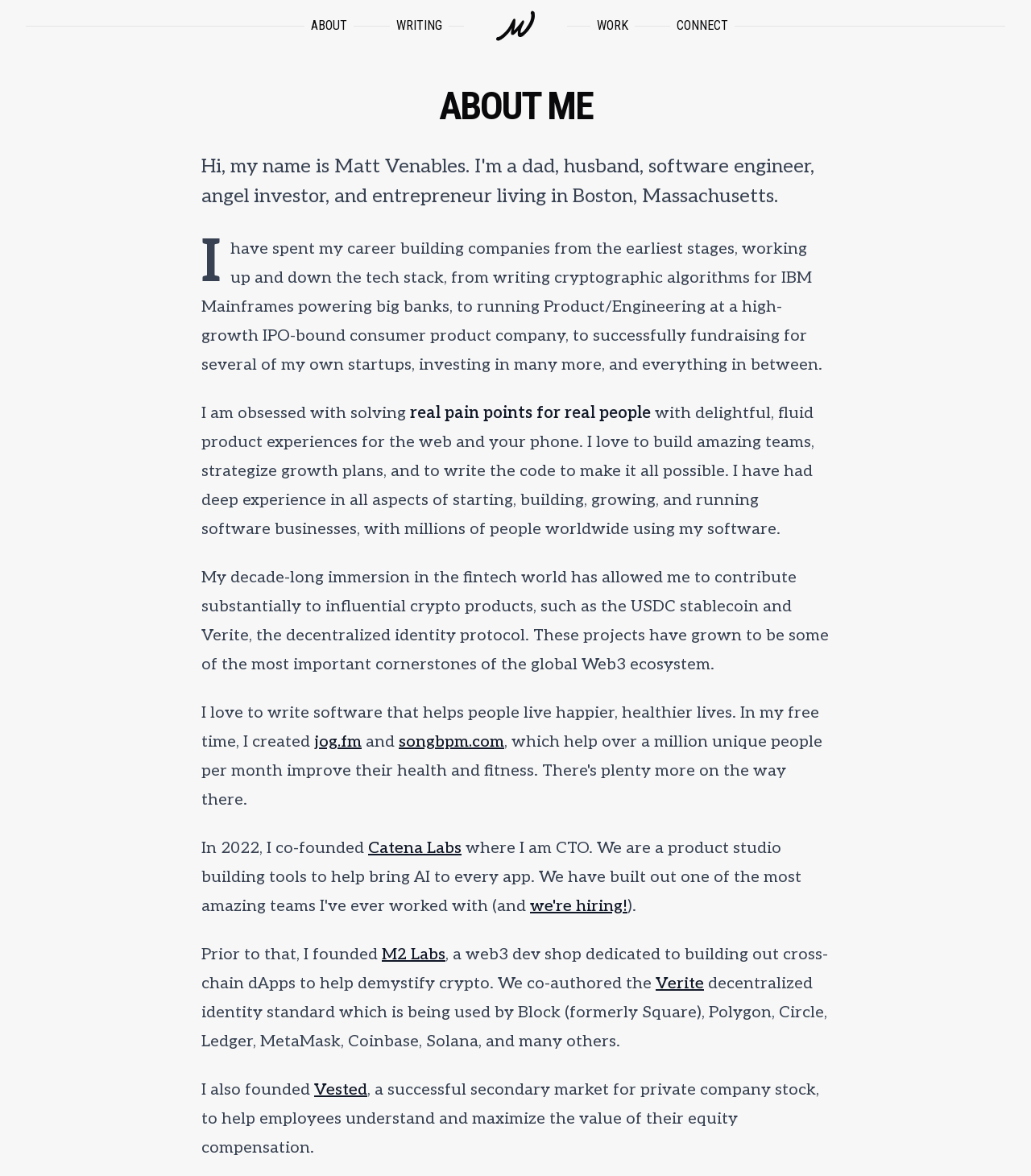Please respond to the question with a concise word or phrase:
What is the topic of the person's writing?

Real pain points for real people